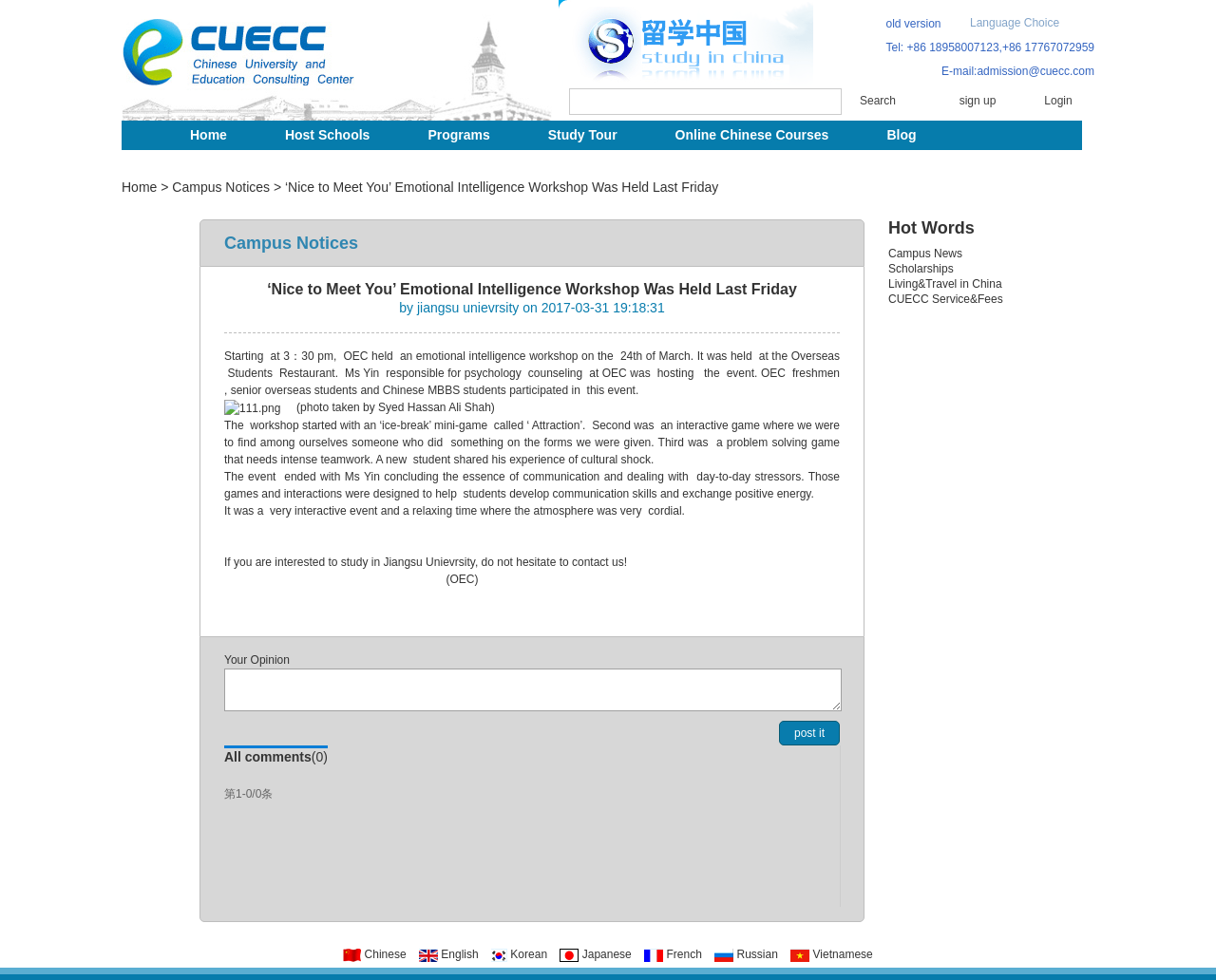Identify the bounding box for the UI element that is described as follows: "parent_node: Your Opinion".

[0.184, 0.682, 0.692, 0.726]